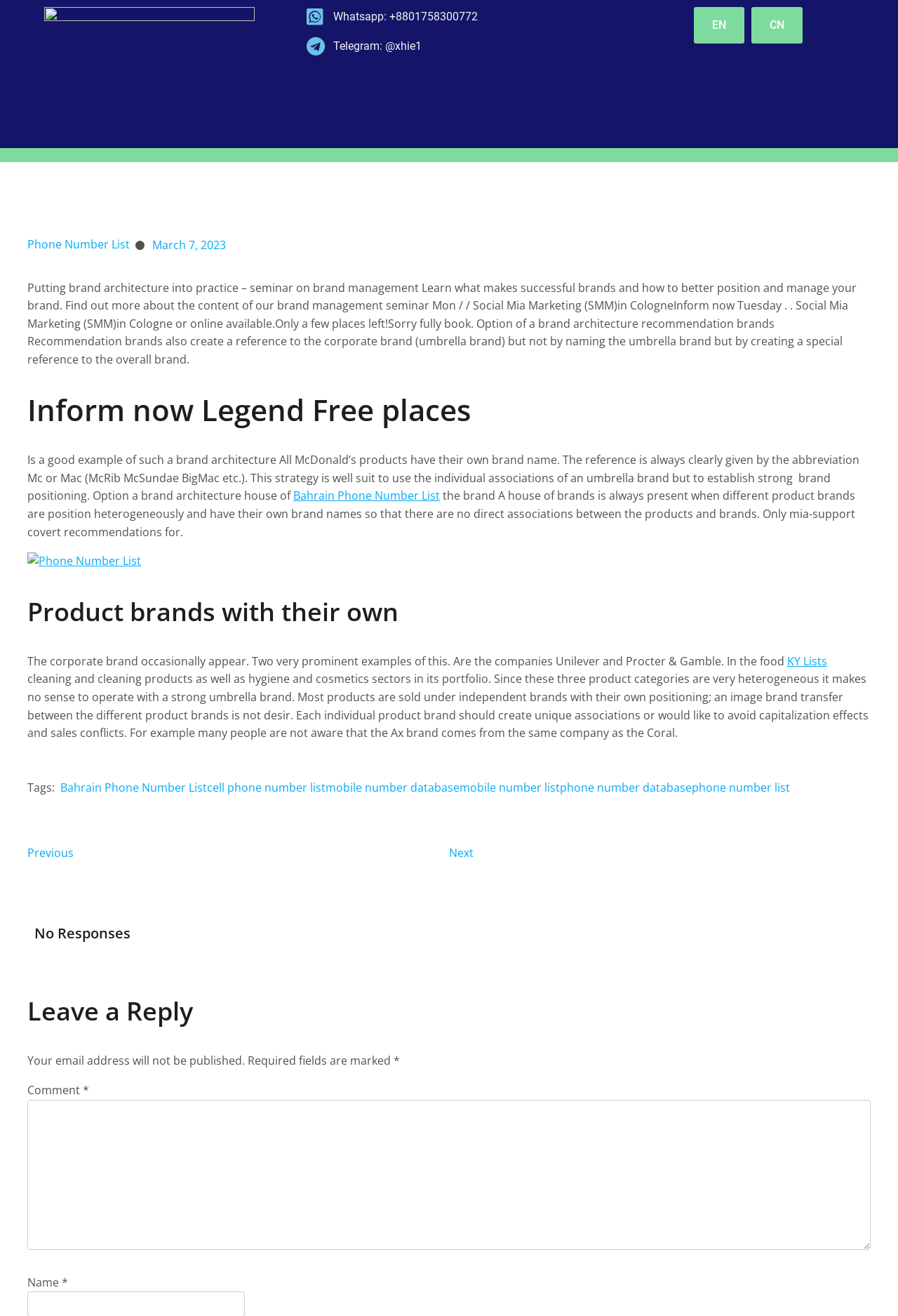Find the bounding box coordinates of the element's region that should be clicked in order to follow the given instruction: "Click on Whatsapp link". The coordinates should consist of four float numbers between 0 and 1, i.e., [left, top, right, bottom].

[0.341, 0.005, 0.659, 0.02]